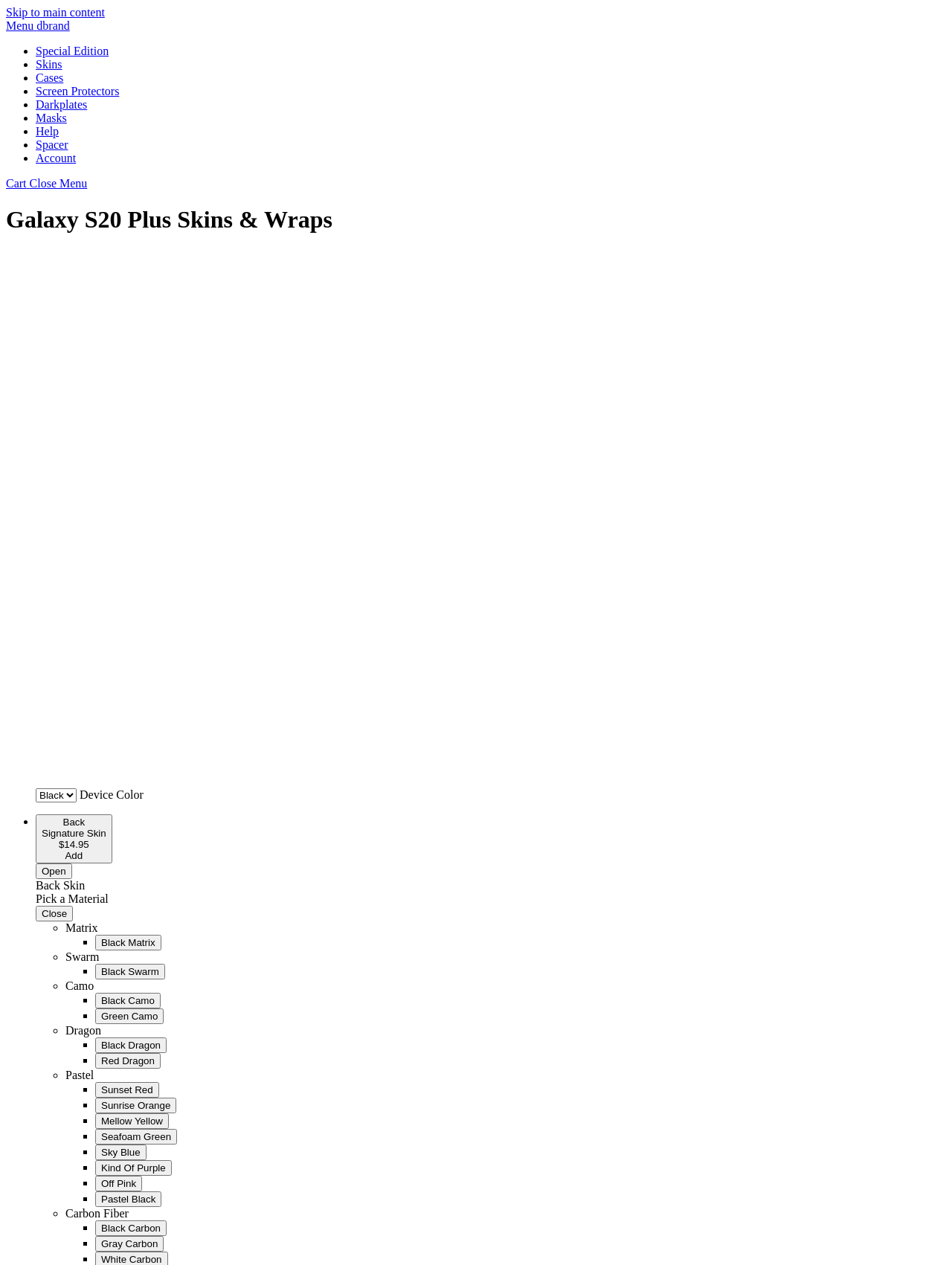Determine the bounding box coordinates for the area that needs to be clicked to fulfill this task: "Select 'Black Matrix' material". The coordinates must be given as four float numbers between 0 and 1, i.e., [left, top, right, bottom].

[0.1, 0.739, 0.169, 0.751]